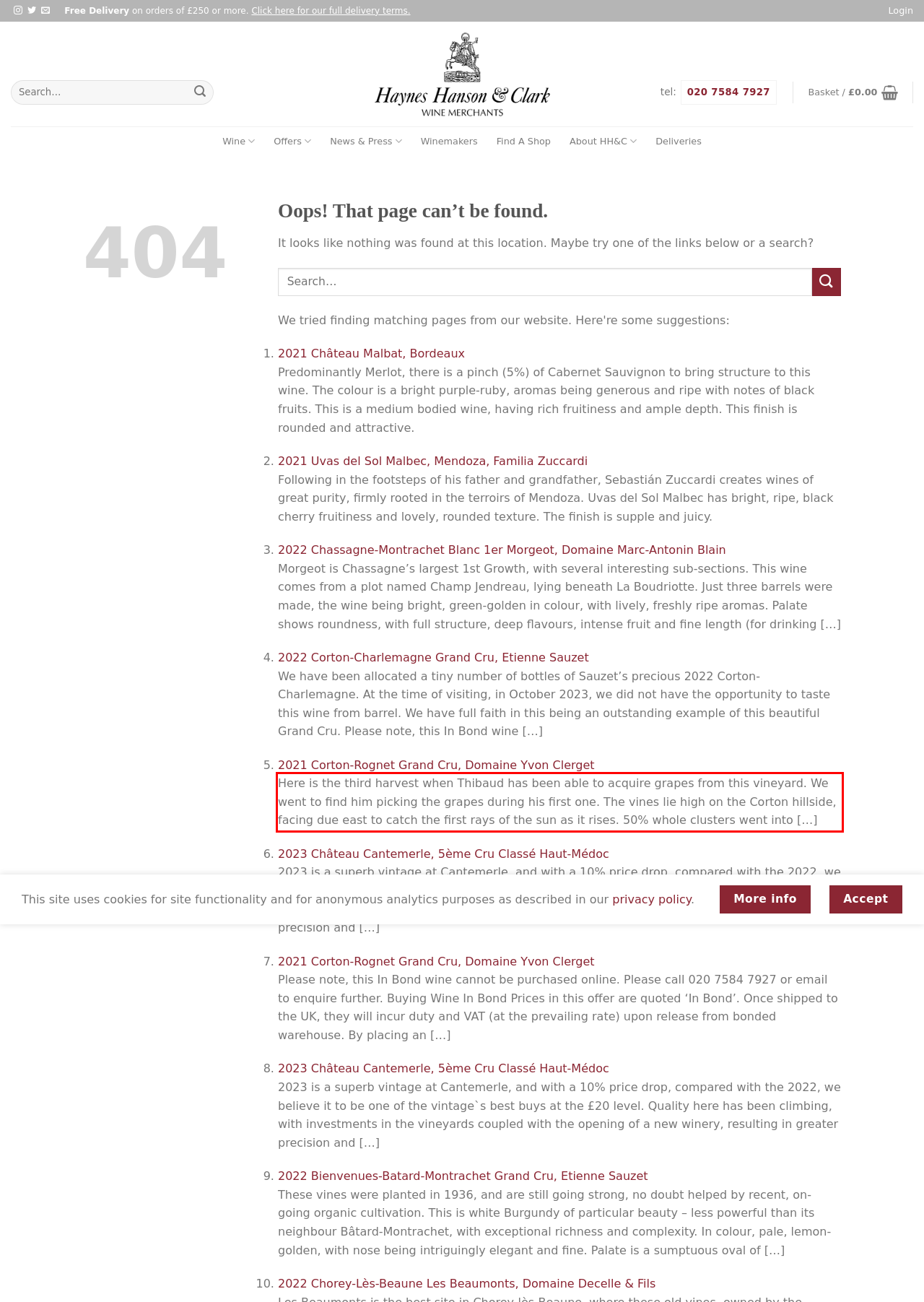Using the provided webpage screenshot, recognize the text content in the area marked by the red bounding box.

Here is the third harvest when Thibaud has been able to acquire grapes from this vineyard. We went to find him picking the grapes during his first one. The vines lie high on the Corton hillside, facing due east to catch the first rays of the sun as it rises. 50% whole clusters went into […]